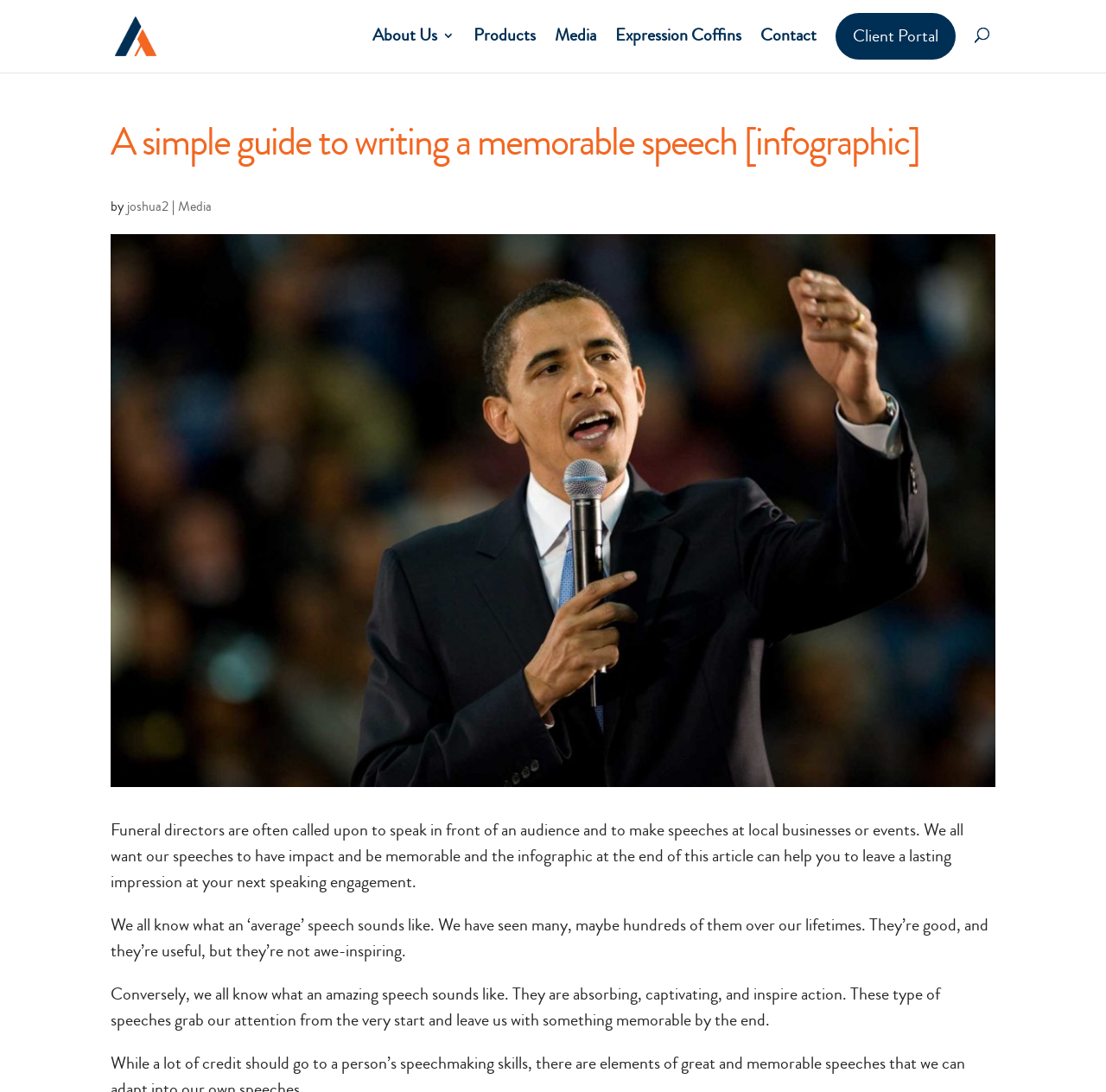What is the profession of the people who are often called upon to speak in front of an audience?
Please respond to the question thoroughly and include all relevant details.

The article mentions that 'Funeral directors are often called upon to speak in front of an audience and to make speeches at local businesses or events.' This indicates that funeral directors are the profession being referred to.